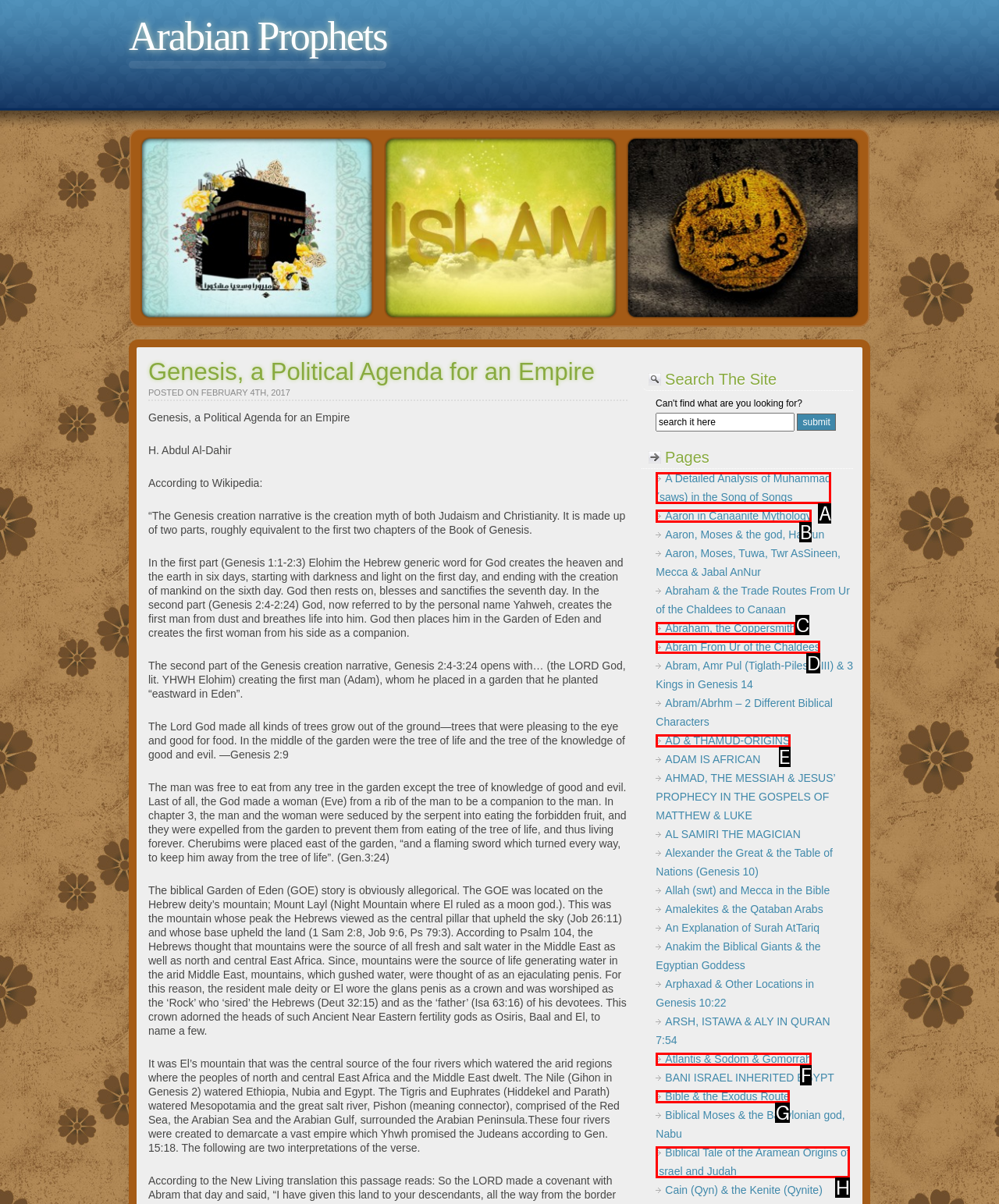Select the correct option based on the description: Abraham, the Coppersmith
Answer directly with the option’s letter.

C